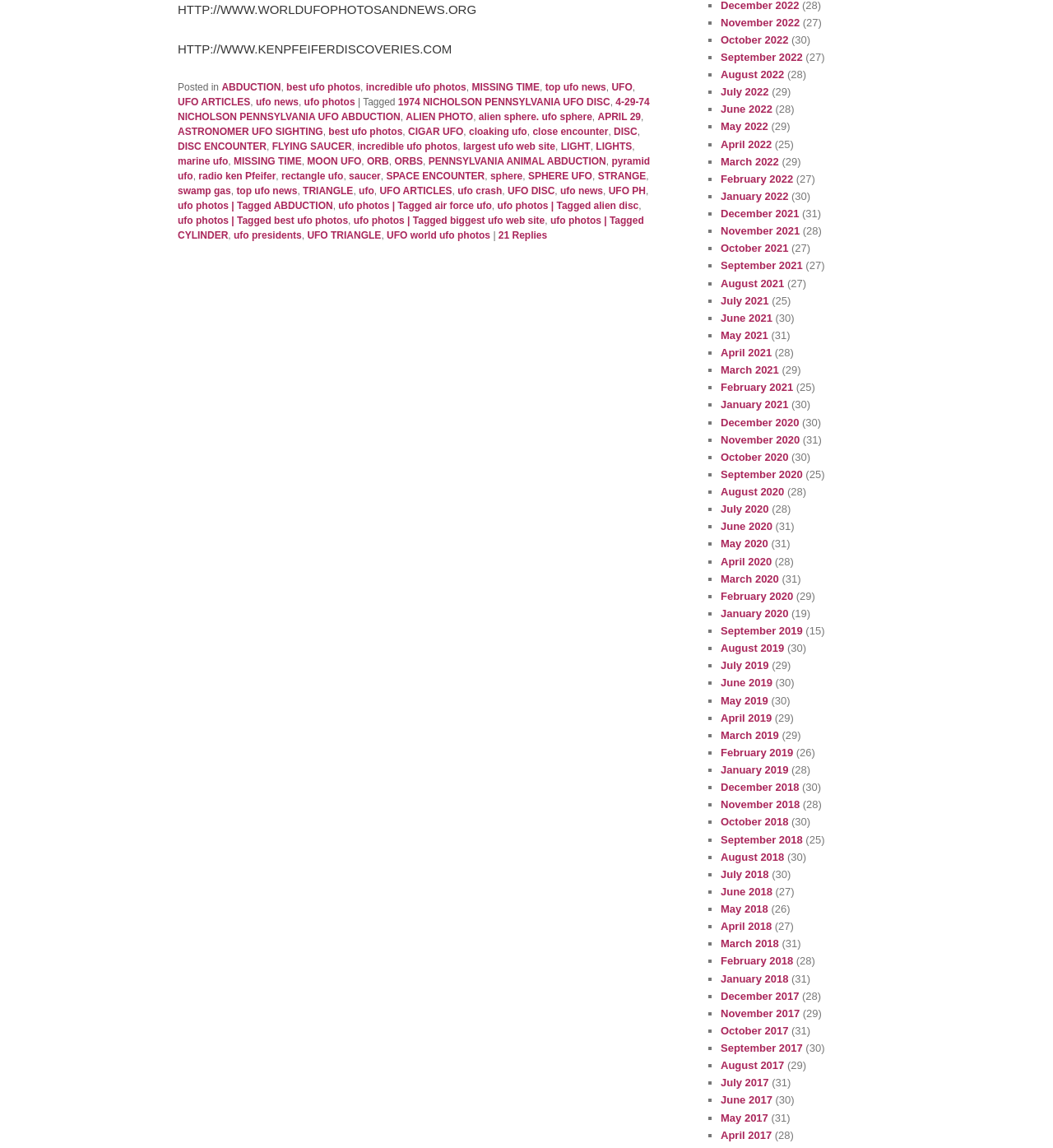Using floating point numbers between 0 and 1, provide the bounding box coordinates in the format (top-left x, top-left y, bottom-right x, bottom-right y). Locate the UI element described here: MISSING TIME

[0.222, 0.136, 0.286, 0.146]